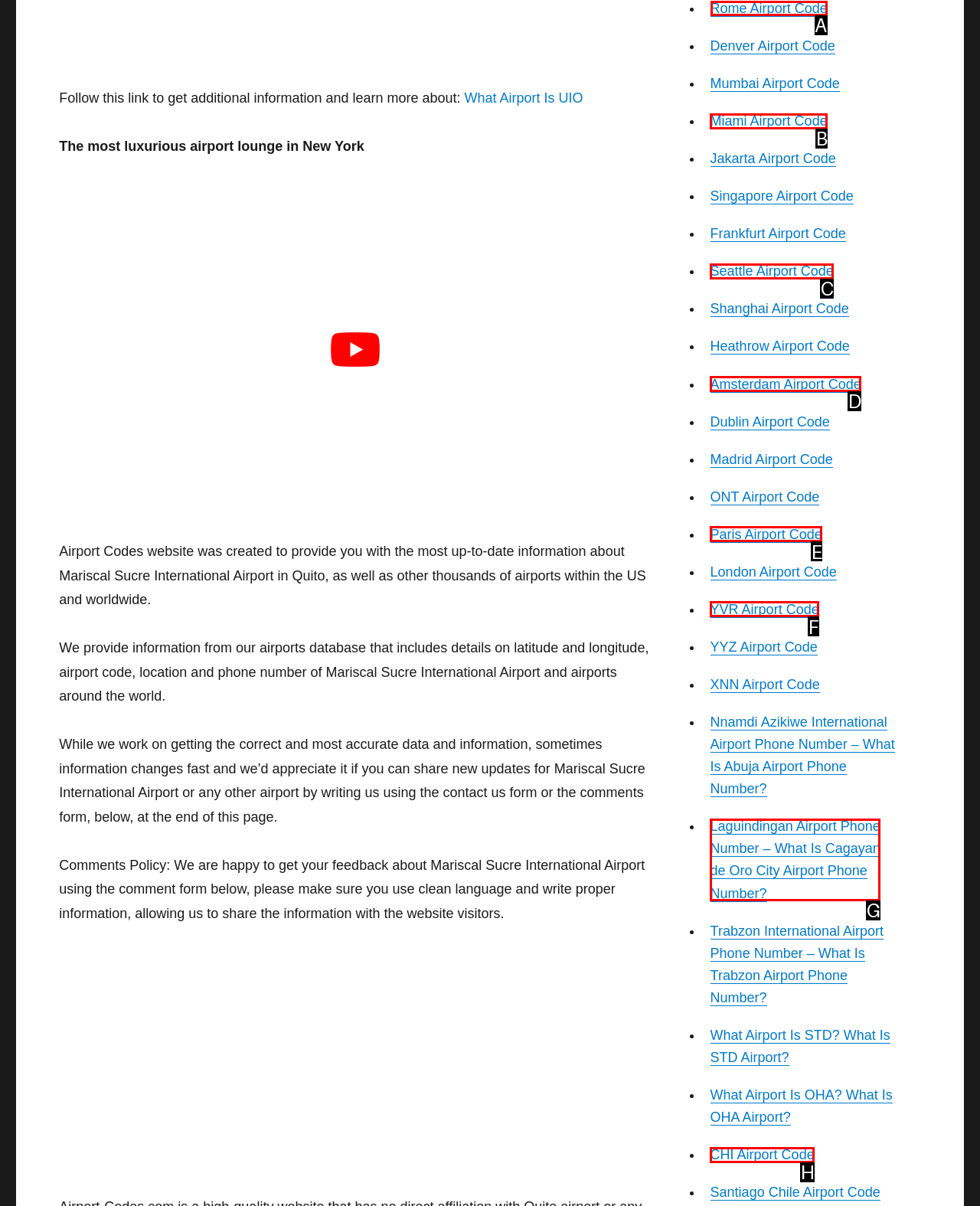From the given choices, which option should you click to complete this task: Visit the Rome Airport Code page? Answer with the letter of the correct option.

A